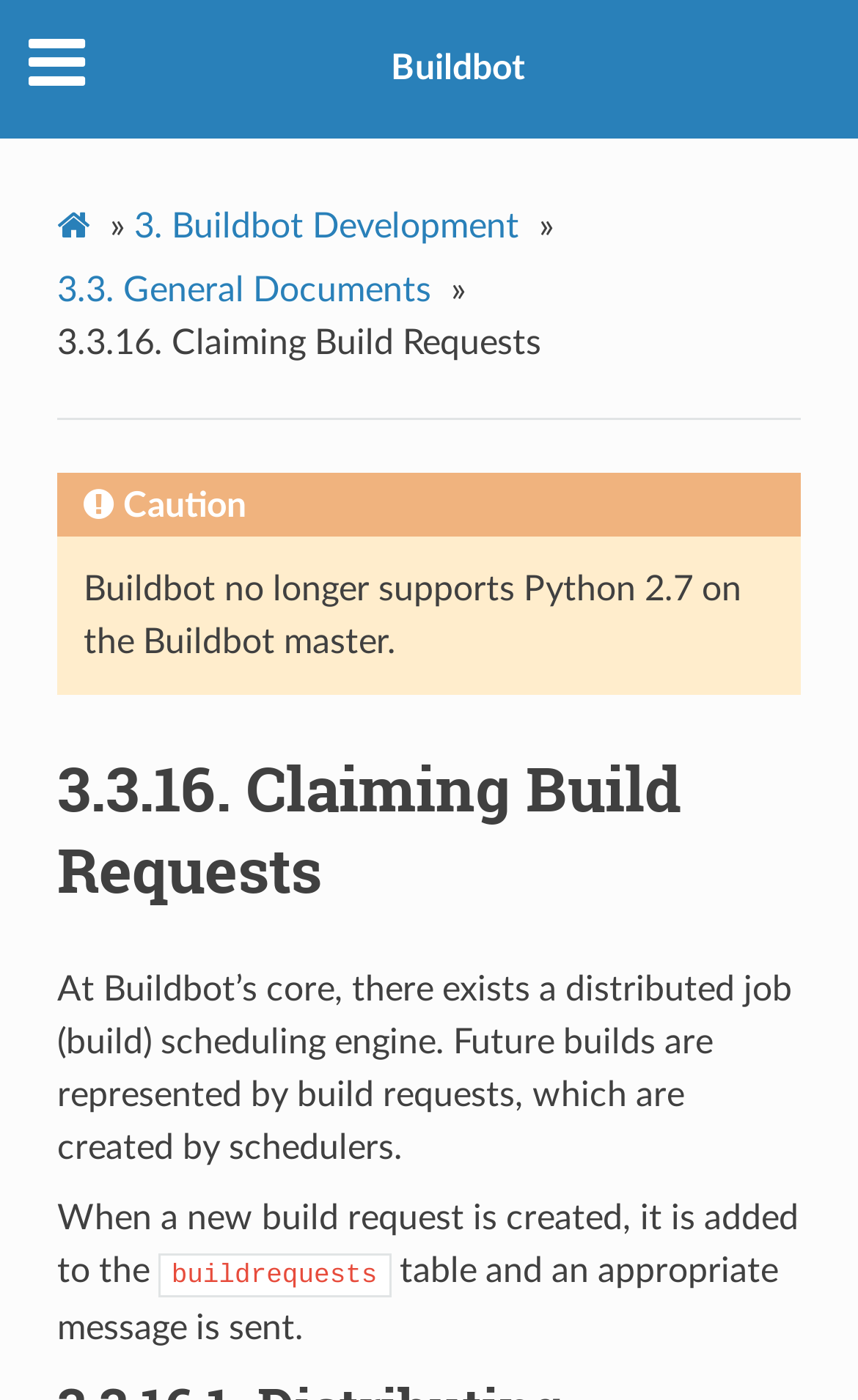Identify the bounding box for the UI element described as: "parent_node: »". Ensure the coordinates are four float numbers between 0 and 1, formatted as [left, top, right, bottom].

[0.066, 0.139, 0.118, 0.182]